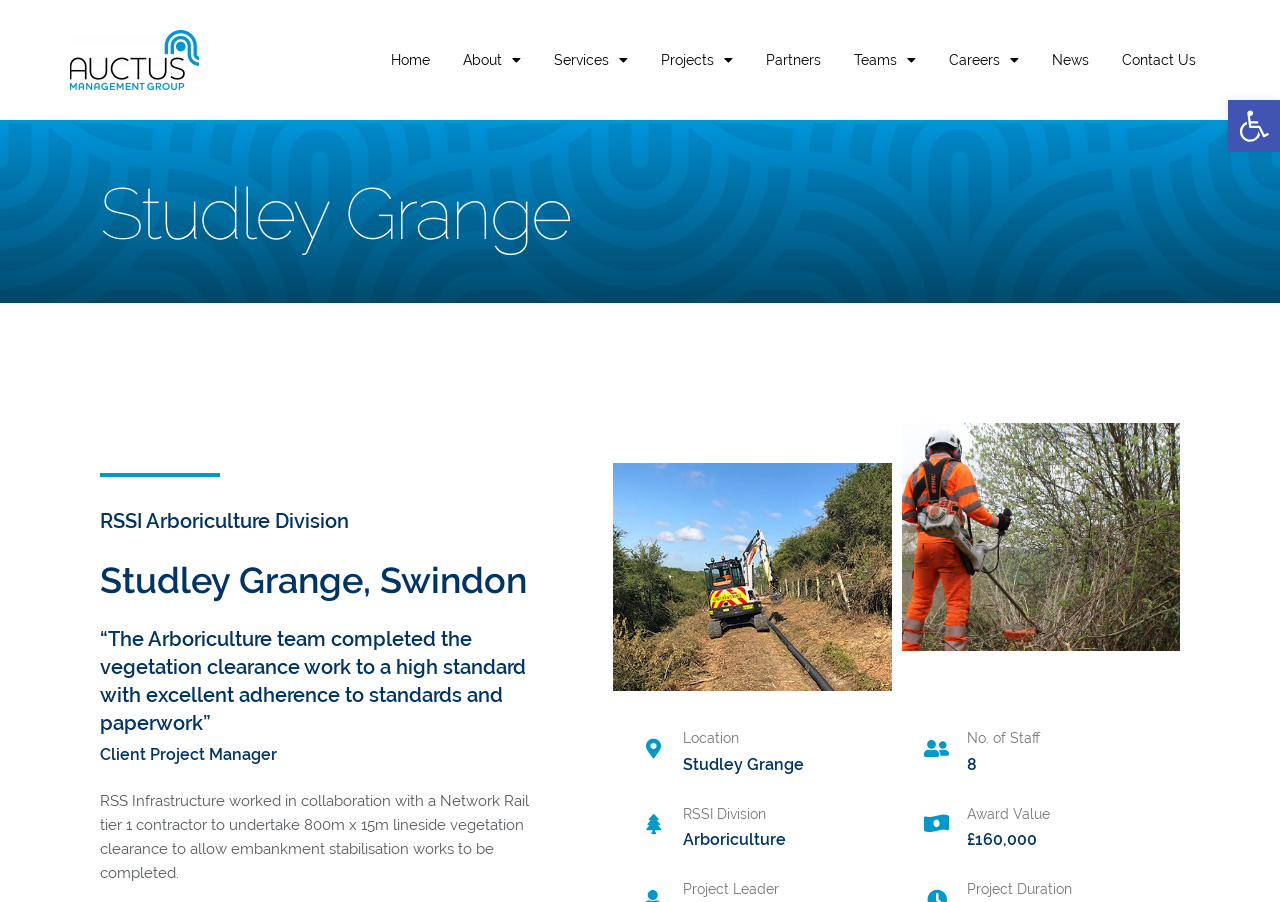Please identify the bounding box coordinates of the clickable region that I should interact with to perform the following instruction: "Click on the 'Next Post →' link". The coordinates should be expressed as four float numbers between 0 and 1, i.e., [left, top, right, bottom].

None